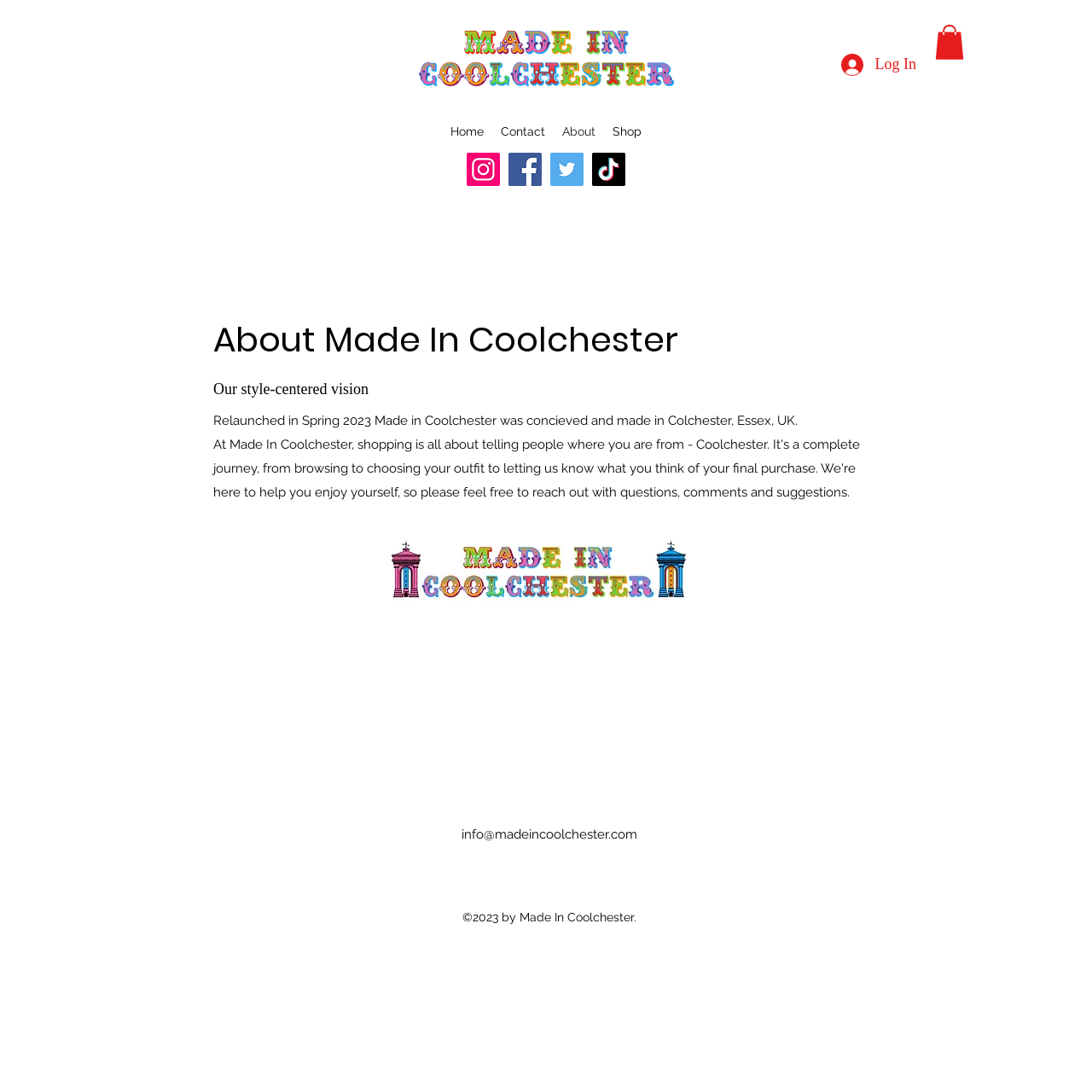Describe all visible elements and their arrangement on the webpage.

This webpage is about "Made in Coolchester", a brand that sells products made in Coolchester. At the top left, there is a logo image of "Made in Coolchester Circus" with a link to it. Next to it, on the top right, there are three buttons: an empty button, a "Log In" button, and another empty button with an image.

Below these buttons, there is a navigation menu with links to "Home", "Contact", "About", and "Shop" pages. Underneath the navigation menu, there is a social bar with links to Instagram, Facebook, Twitter, and TikTok, each accompanied by its respective icon.

The main content of the page starts with a heading "About Made In Coolchester" followed by two paragraphs of text. The first paragraph describes the brand's vision, and the second paragraph explains the brand's history, mentioning that it was relaunched in Spring 2023. 

On the right side of the main content, there is an image of "ThisTwo Jumbos Blue Pink with the Made Coolchester Circus Logo". At the bottom of the page, there is a section with a link to the brand's email address and a copyright notice stating "©2023 by Made In Coolchester."